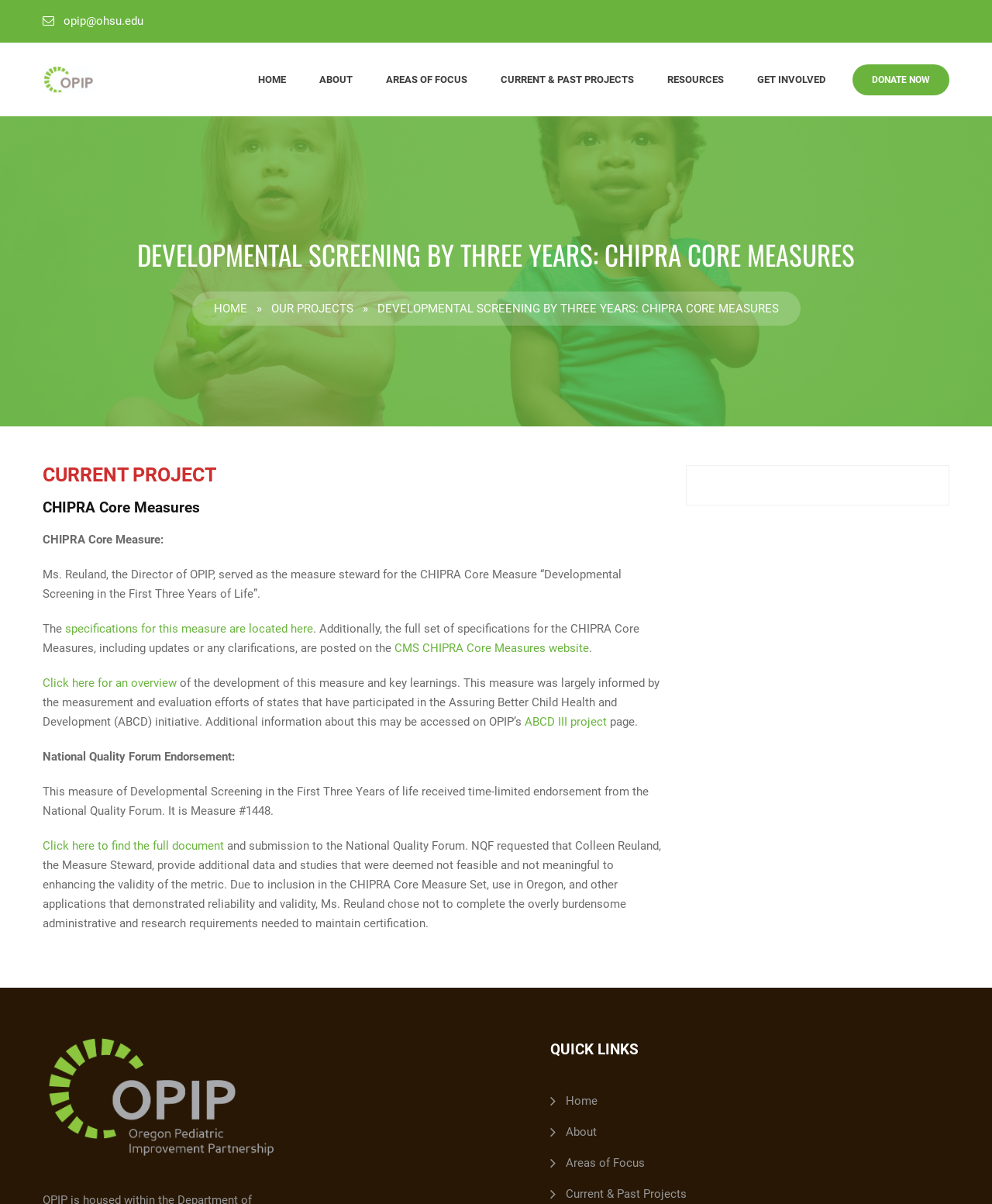Extract the bounding box coordinates of the UI element described: "War on Melanoma". Provide the coordinates in the format [left, top, right, bottom] with values ranging from 0 to 1.

None